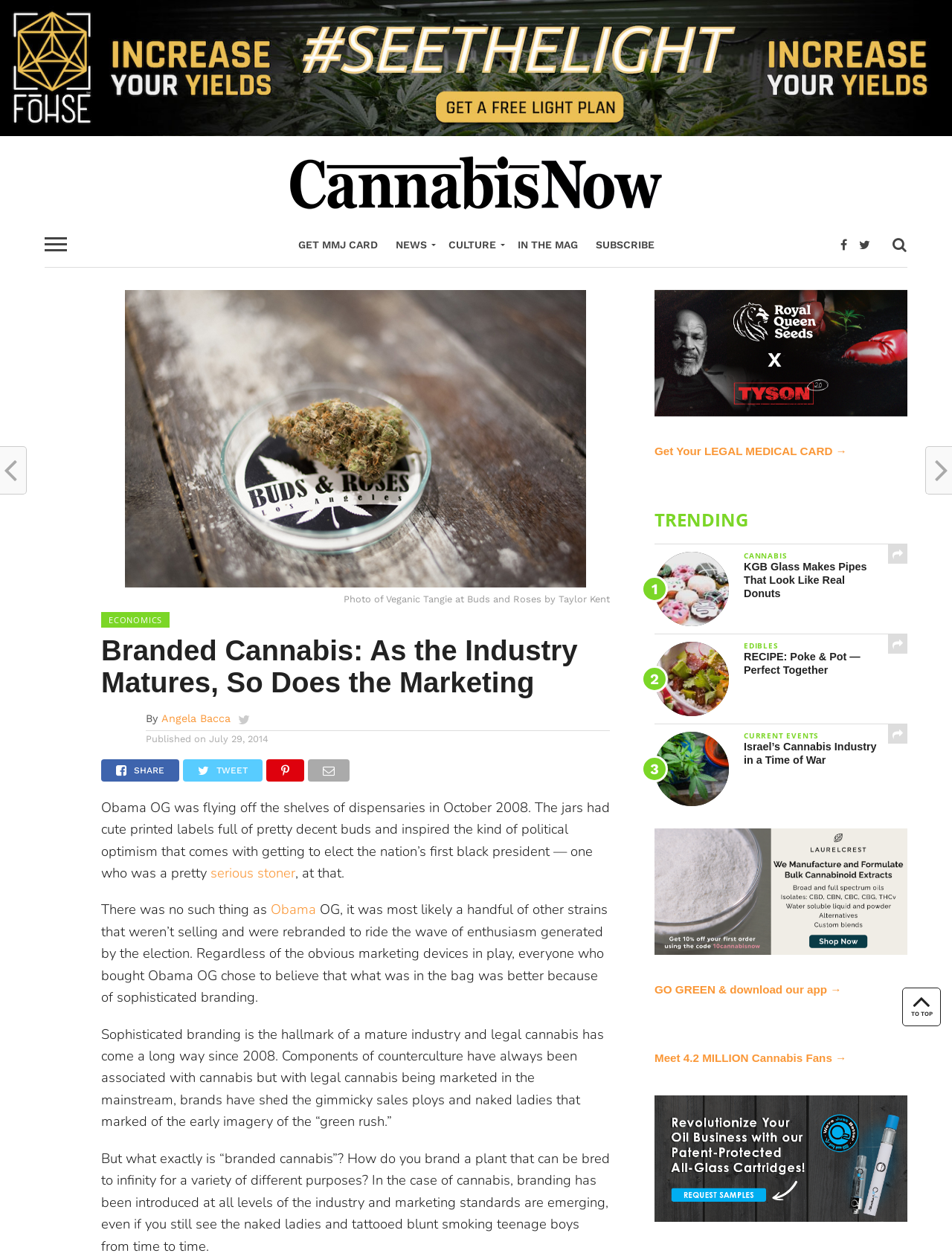What is the name of the publication?
Please use the visual content to give a single word or phrase answer.

Cannabis Now